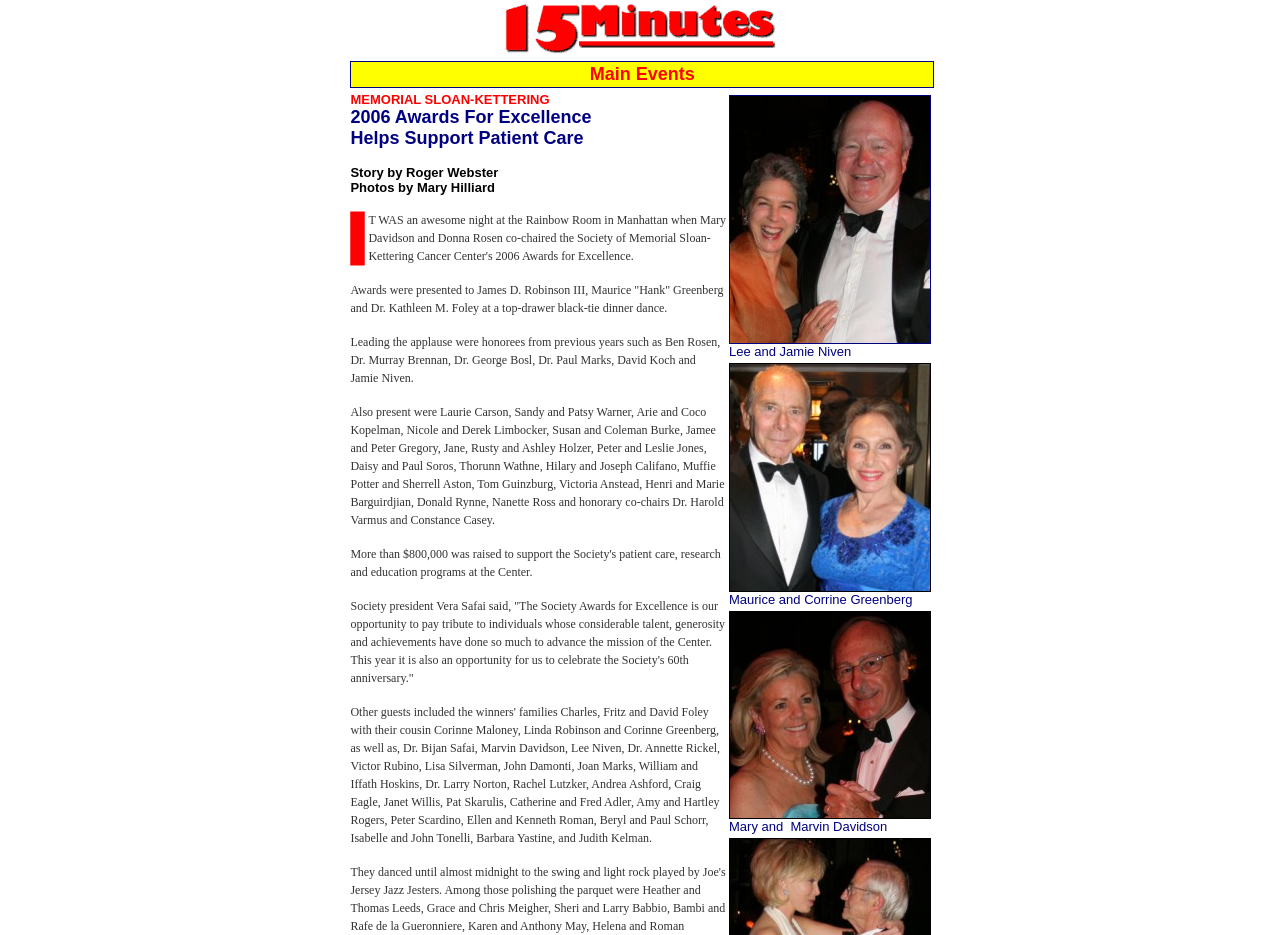Explain the webpage in detail.

This webpage appears to be an article or news story about an event, specifically the Memorial Sloan-Kettering 2006 Awards for Excellence. The page is divided into sections, with a prominent image at the top, taking up about a third of the page's width. Below the image, there is a table with multiple rows, each containing a subheading, an image, and a brief description of an award recipient.

The main content of the page is organized into a series of paragraphs, with headings and subheadings. The text describes the event, including the presentation of awards to notable individuals, and mentions the attendance of various prominent figures. There are a total of six images on the page, including the main image at the top and five smaller images scattered throughout the article, each accompanying a description of an award recipient.

The page also features a series of static text elements, including the title "MEMORIAL SLOAN-KETTERING" and subheadings such as "Main Events" and "2006 Awards For Excellence". The text is arranged in a clear and readable format, with ample whitespace between paragraphs and sections. Overall, the page appears to be a well-organized and informative article about a specific event.